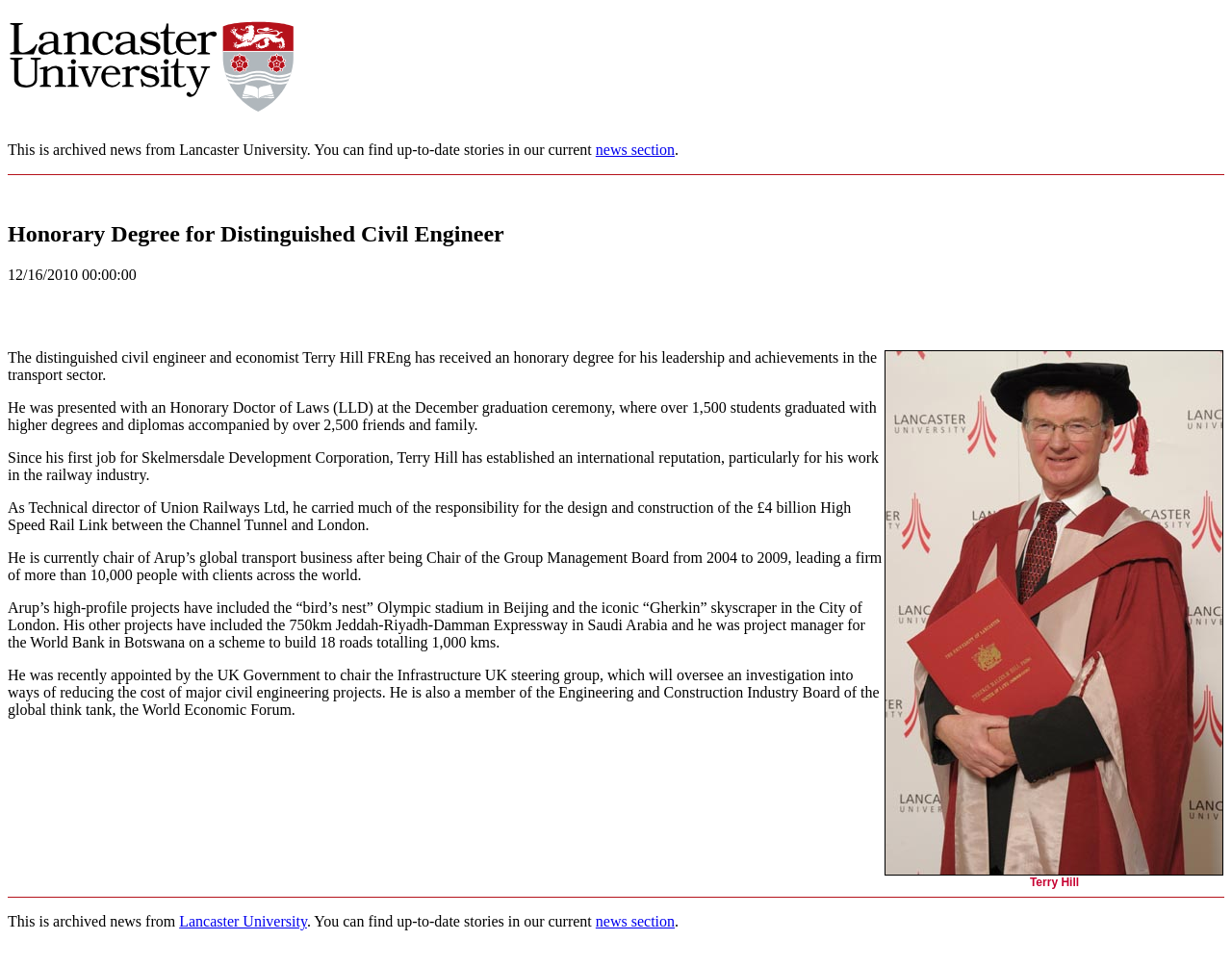What is the name of the university mentioned in the webpage?
Look at the image and respond to the question as thoroughly as possible.

The webpage mentions 'Lancaster University' in the heading and also provides a link to the university's website, indicating that the news is related to this university.